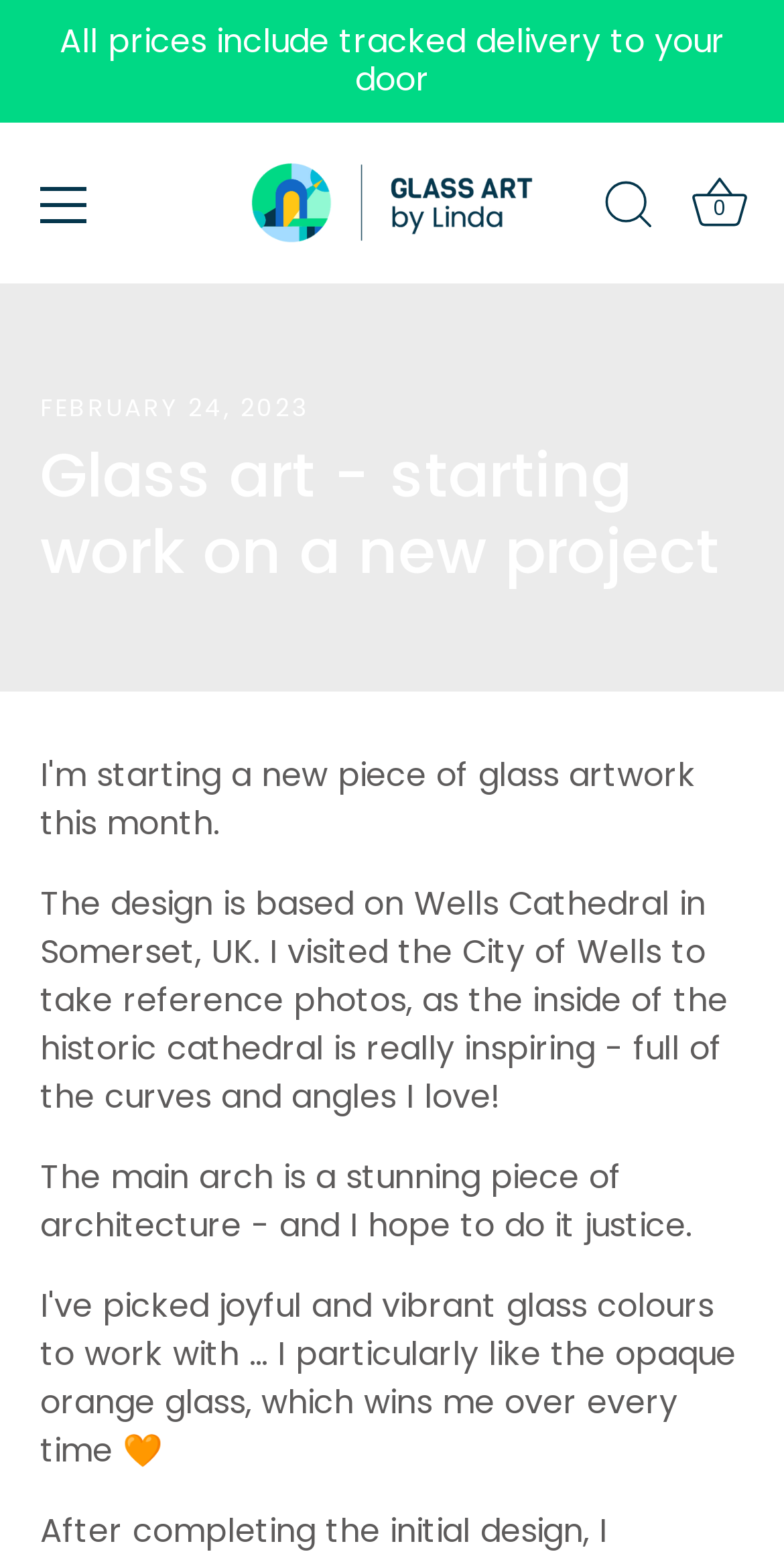Provide a one-word or brief phrase answer to the question:
What is the main arch of the cathedral?

A stunning piece of architecture